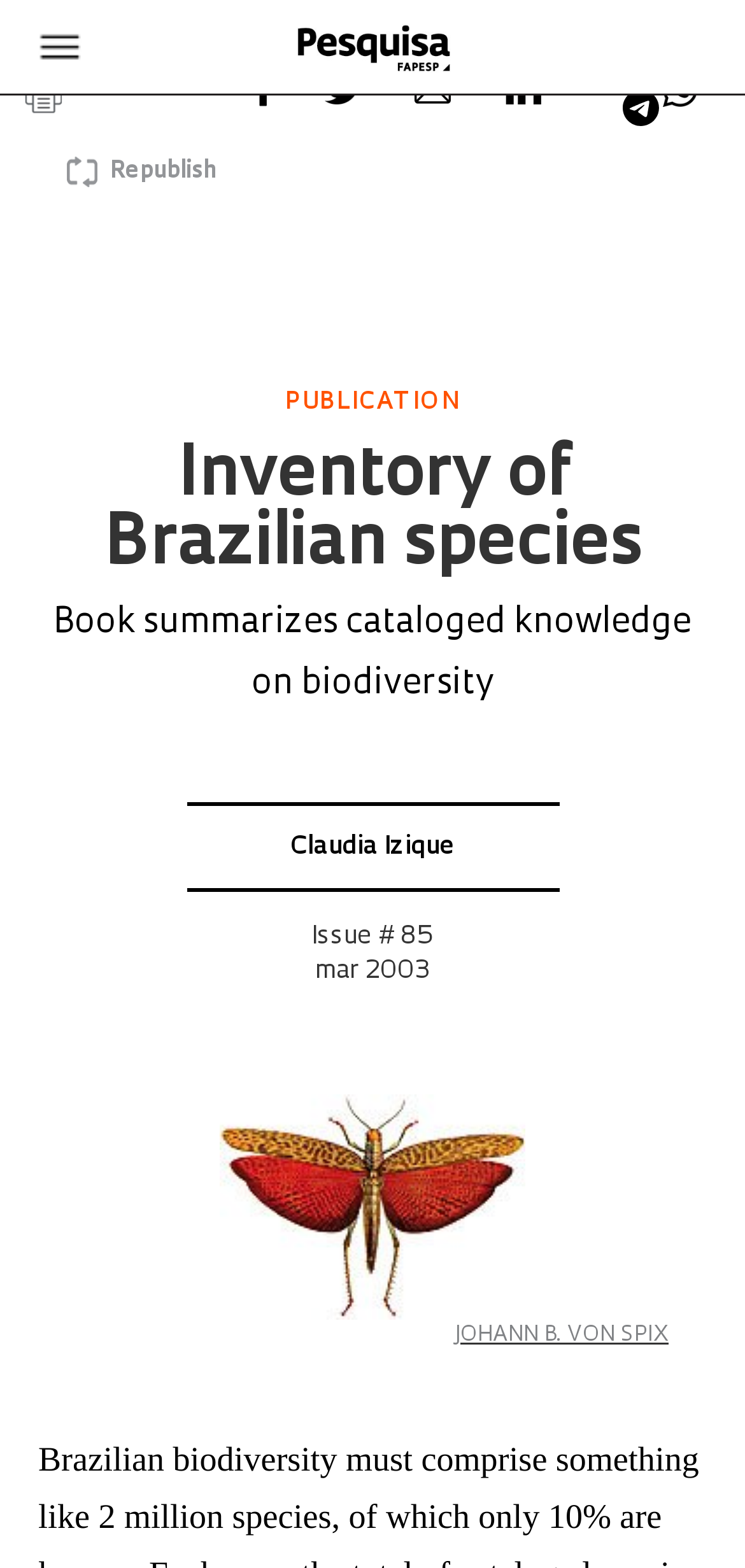Who is the author of the book? Refer to the image and provide a one-word or short phrase answer.

Claudia Izique